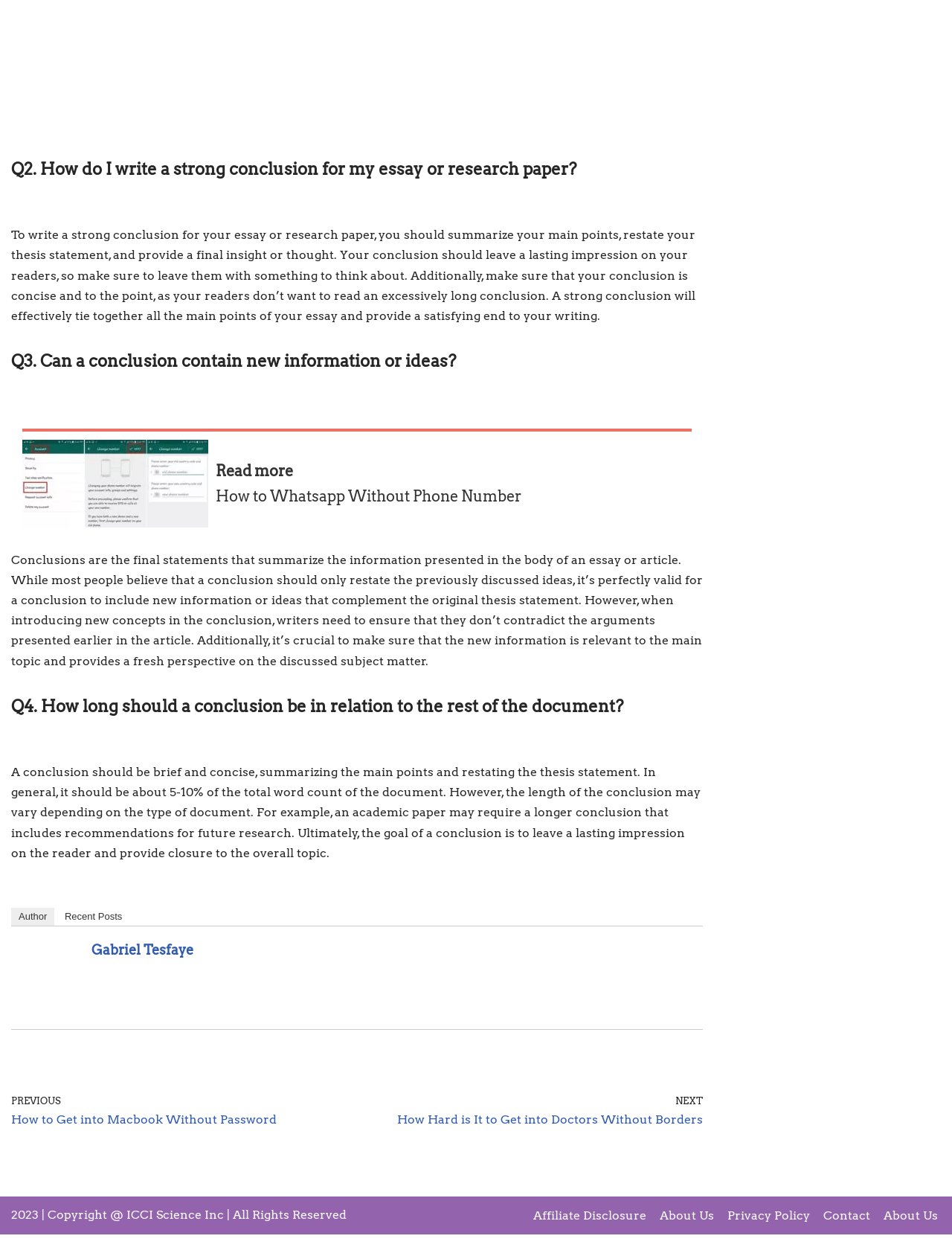What percentage of the total word count should a conclusion be?
Provide a fully detailed and comprehensive answer to the question.

According to the webpage, a conclusion should be brief and concise, summarizing the main points and restating the thesis statement. In general, it should be about 5-10% of the total word count of the document, as mentioned under the heading 'Q4. How long should a conclusion be in relation to the rest of the document?'.